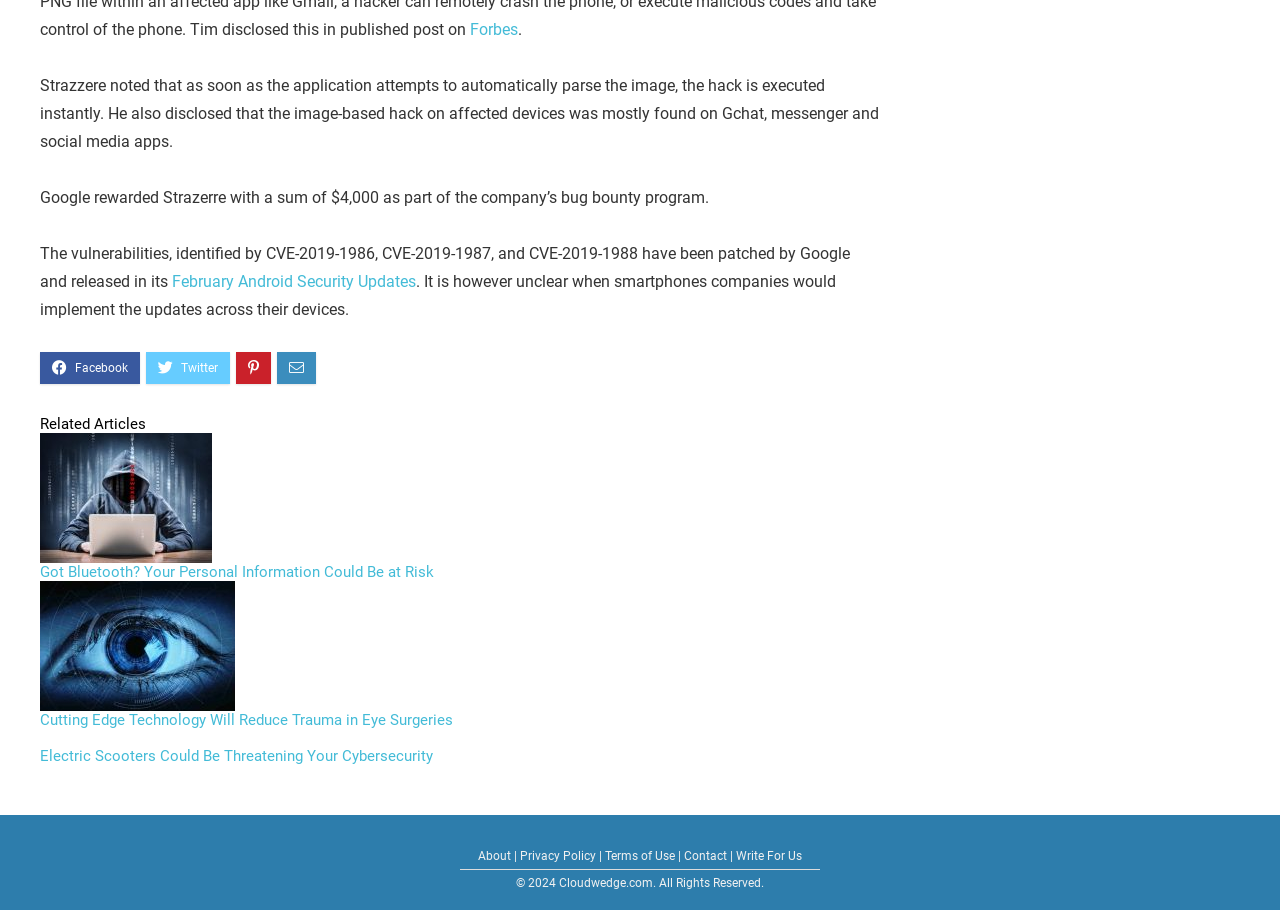Give a one-word or one-phrase response to the question:
What is the purpose of the links at the bottom?

Related articles